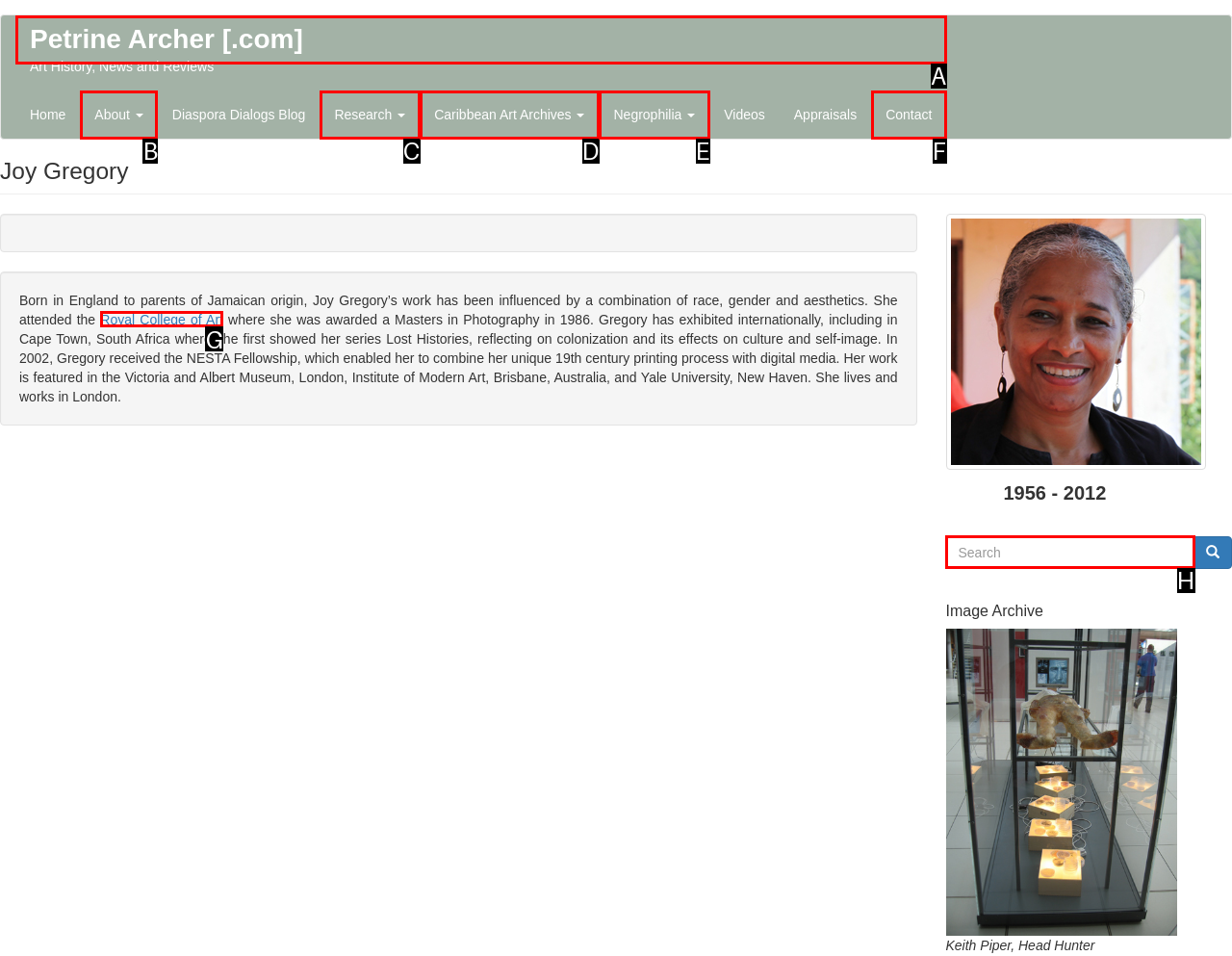Select the option that corresponds to the description: parent_node: Search name="keys" placeholder="Search"
Respond with the letter of the matching choice from the options provided.

H